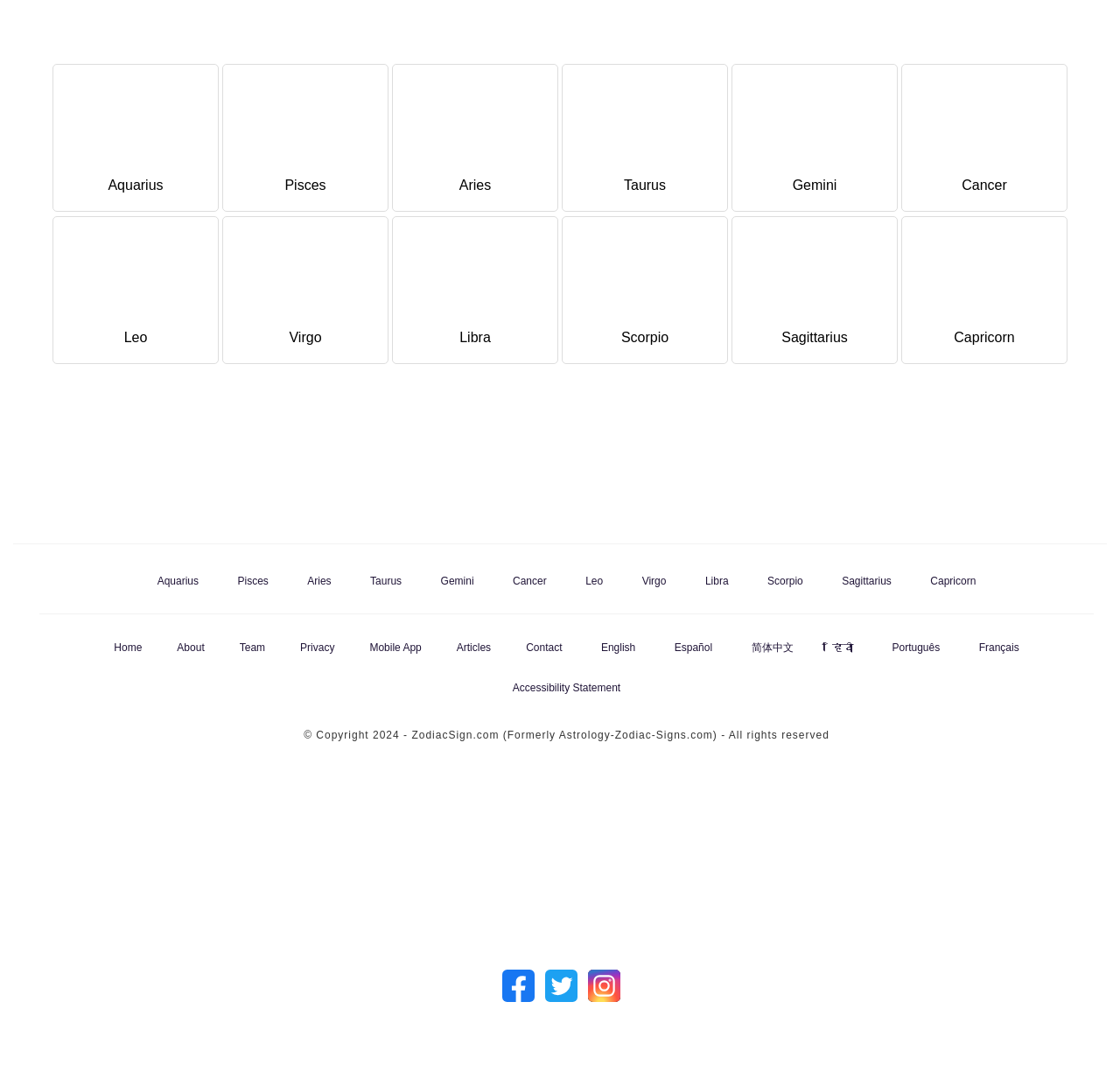Please locate the bounding box coordinates of the element's region that needs to be clicked to follow the instruction: "View cart". The bounding box coordinates should be provided as four float numbers between 0 and 1, i.e., [left, top, right, bottom].

None